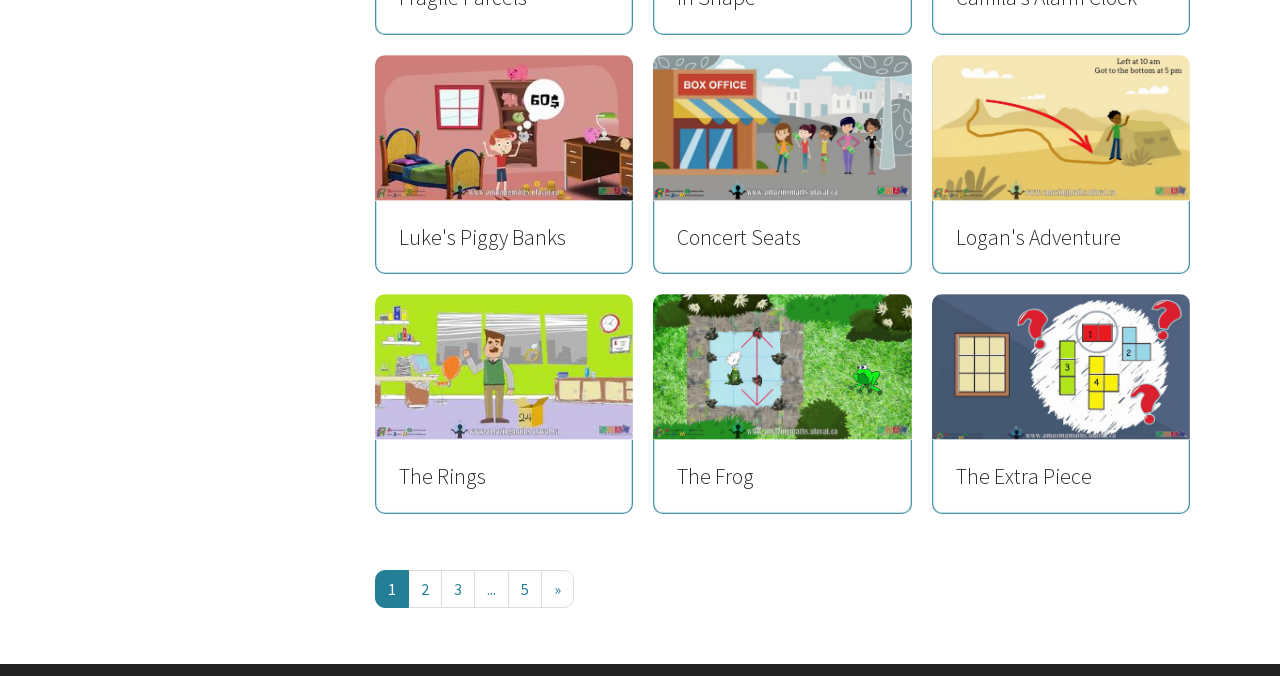Determine the bounding box coordinates for the HTML element described here: "Luke's Piggy Banks".

[0.293, 0.082, 0.495, 0.406]